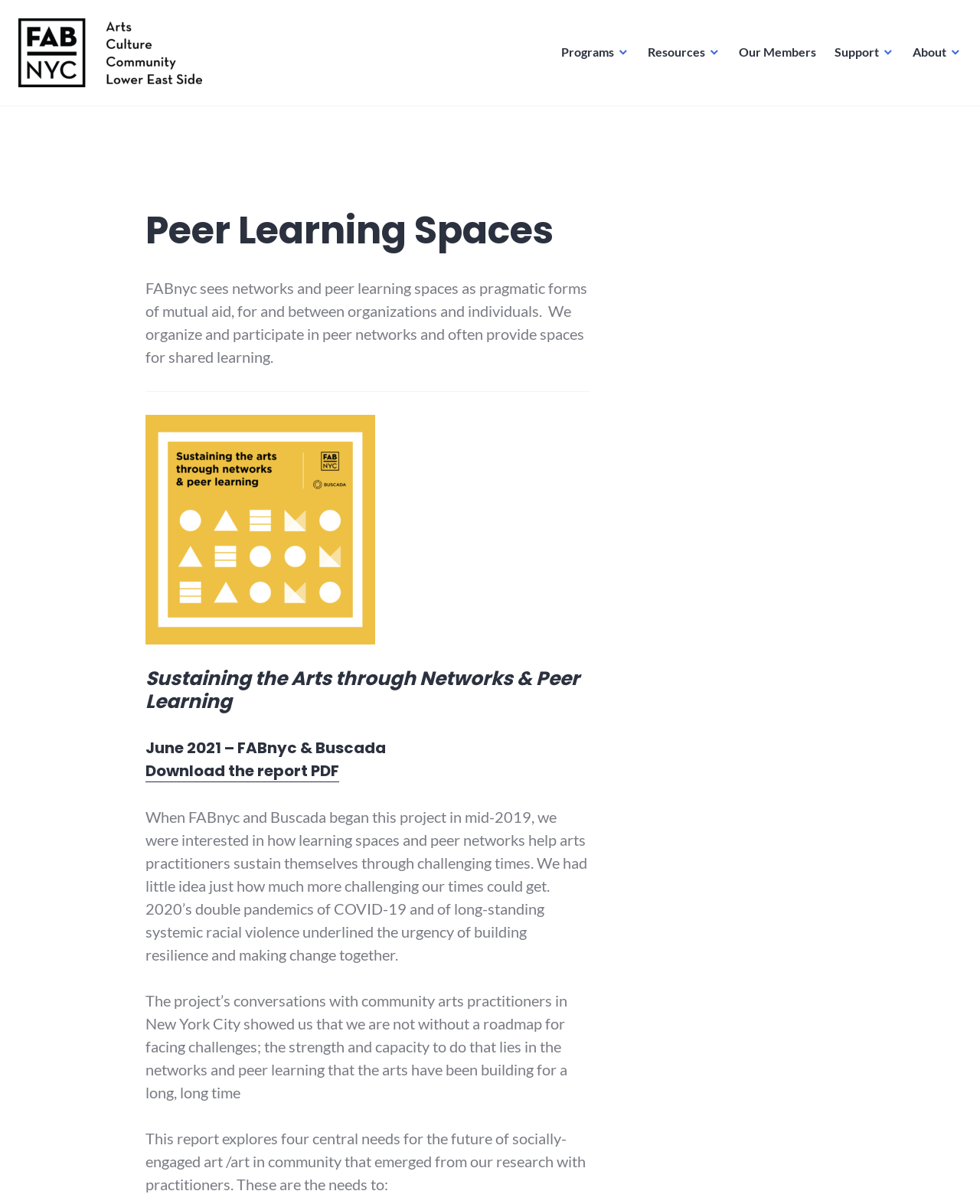Respond to the question with just a single word or phrase: 
What is the name of the organization?

FABnyc